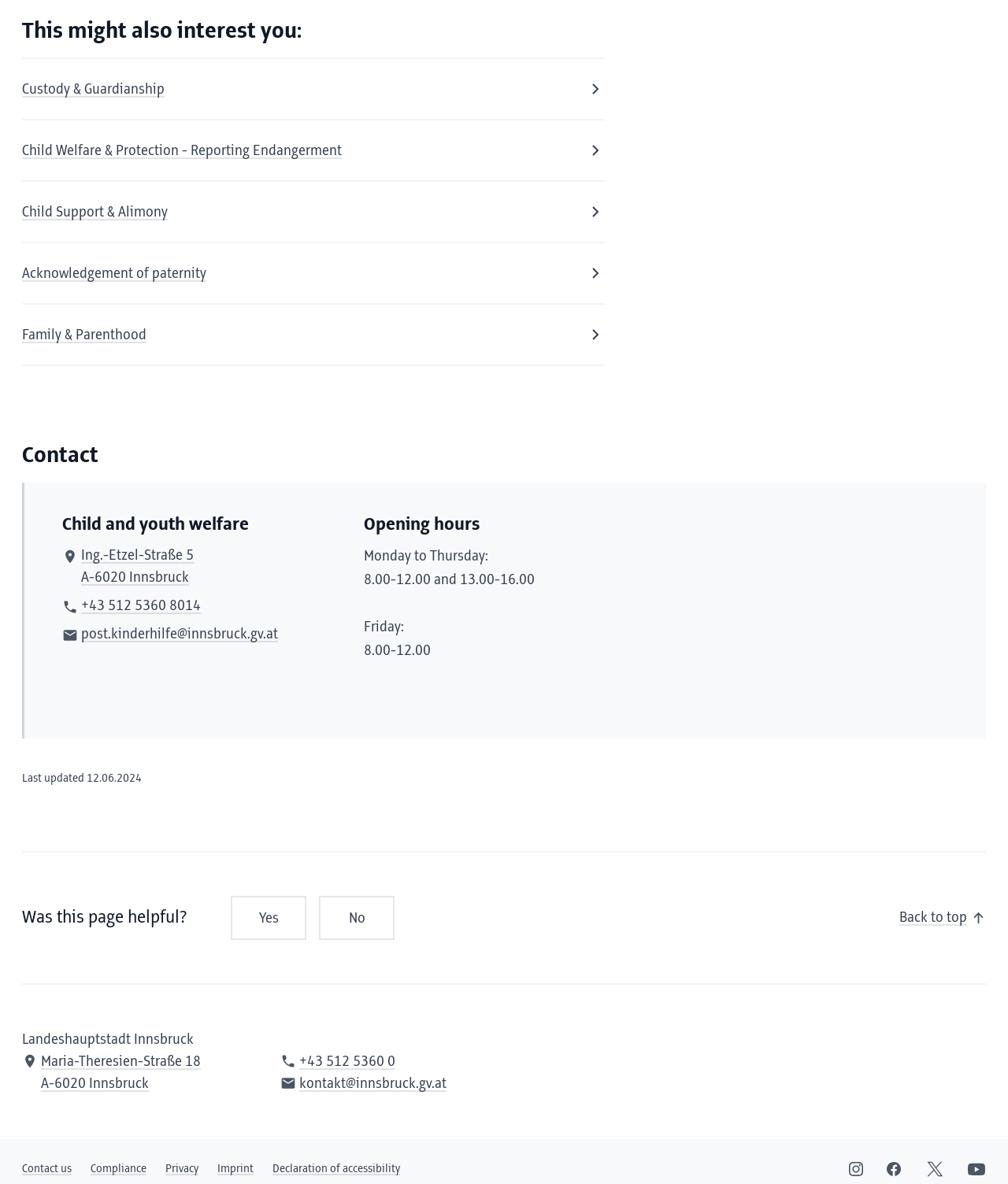What is the address of the child and youth welfare office?
Examine the image closely and answer the question with as much detail as possible.

I found the address by looking at the 'Child and youth welfare' section, where it is listed as 'Ing.-Etzel-Straße 5 A-6020 Innsbruck'.